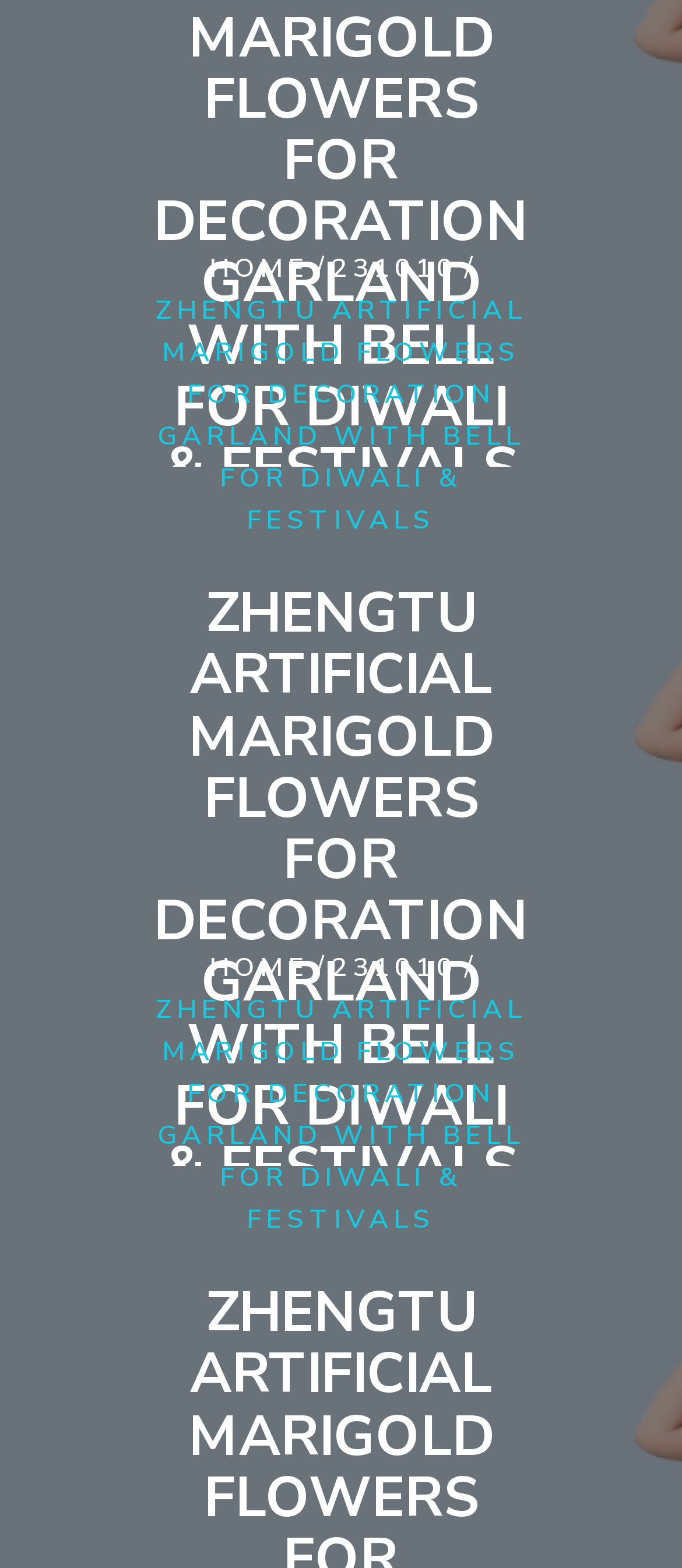Determine the bounding box for the UI element as described: "231010". The coordinates should be represented as four float numbers between 0 and 1, formatted as [left, top, right, bottom].

[0.486, 0.16, 0.671, 0.182]